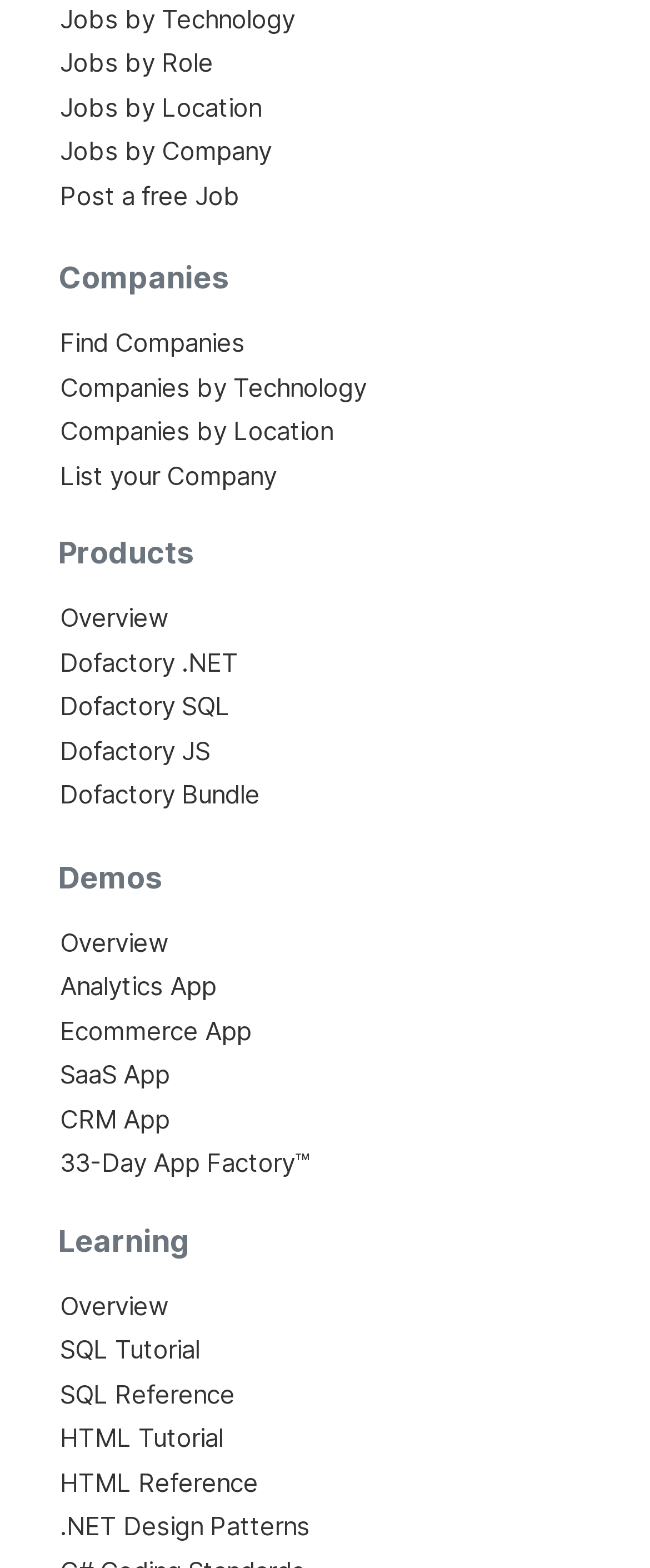Identify the coordinates of the bounding box for the element that must be clicked to accomplish the instruction: "Browse jobs by technology".

[0.092, 0.002, 0.454, 0.022]